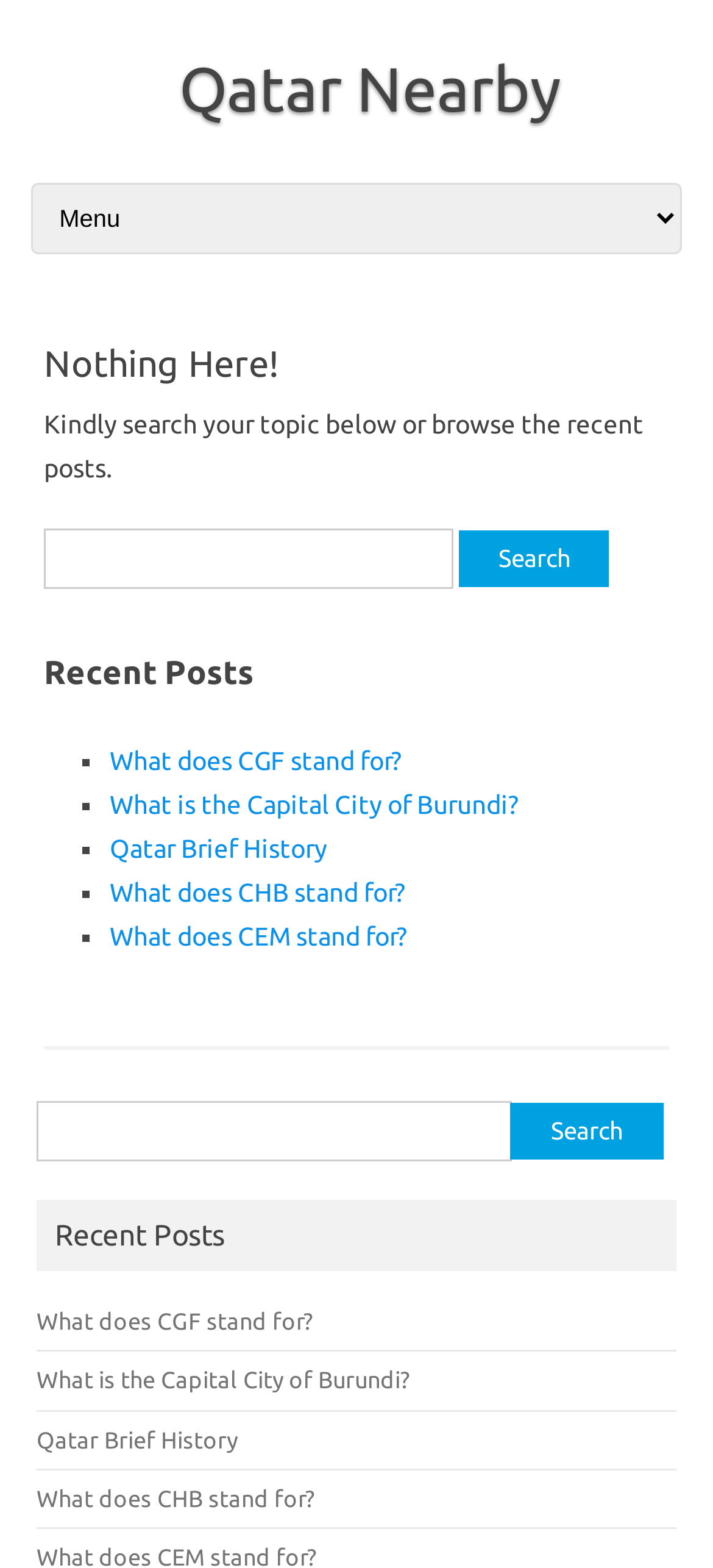Can you find the bounding box coordinates for the element to click on to achieve the instruction: "Click on 'What does CGF stand for?'"?

[0.154, 0.476, 0.564, 0.495]